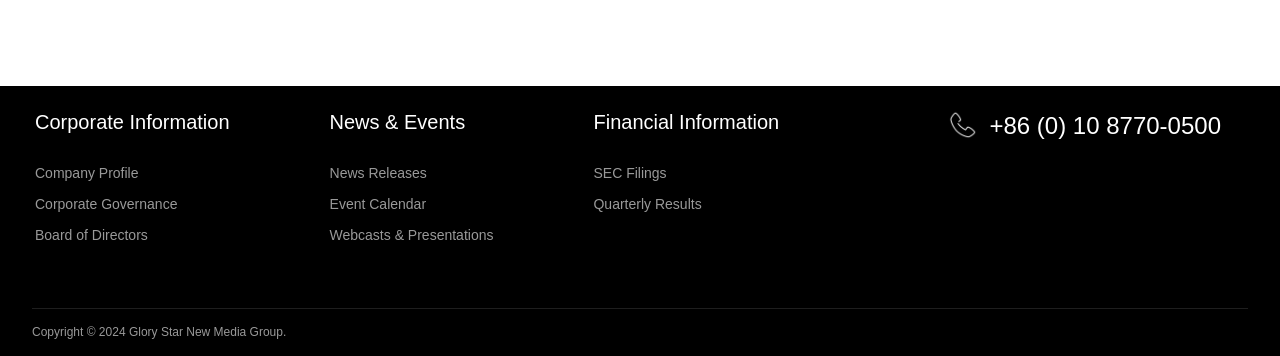What is the first link under Corporate Information?
Give a single word or phrase as your answer by examining the image.

Company Profile